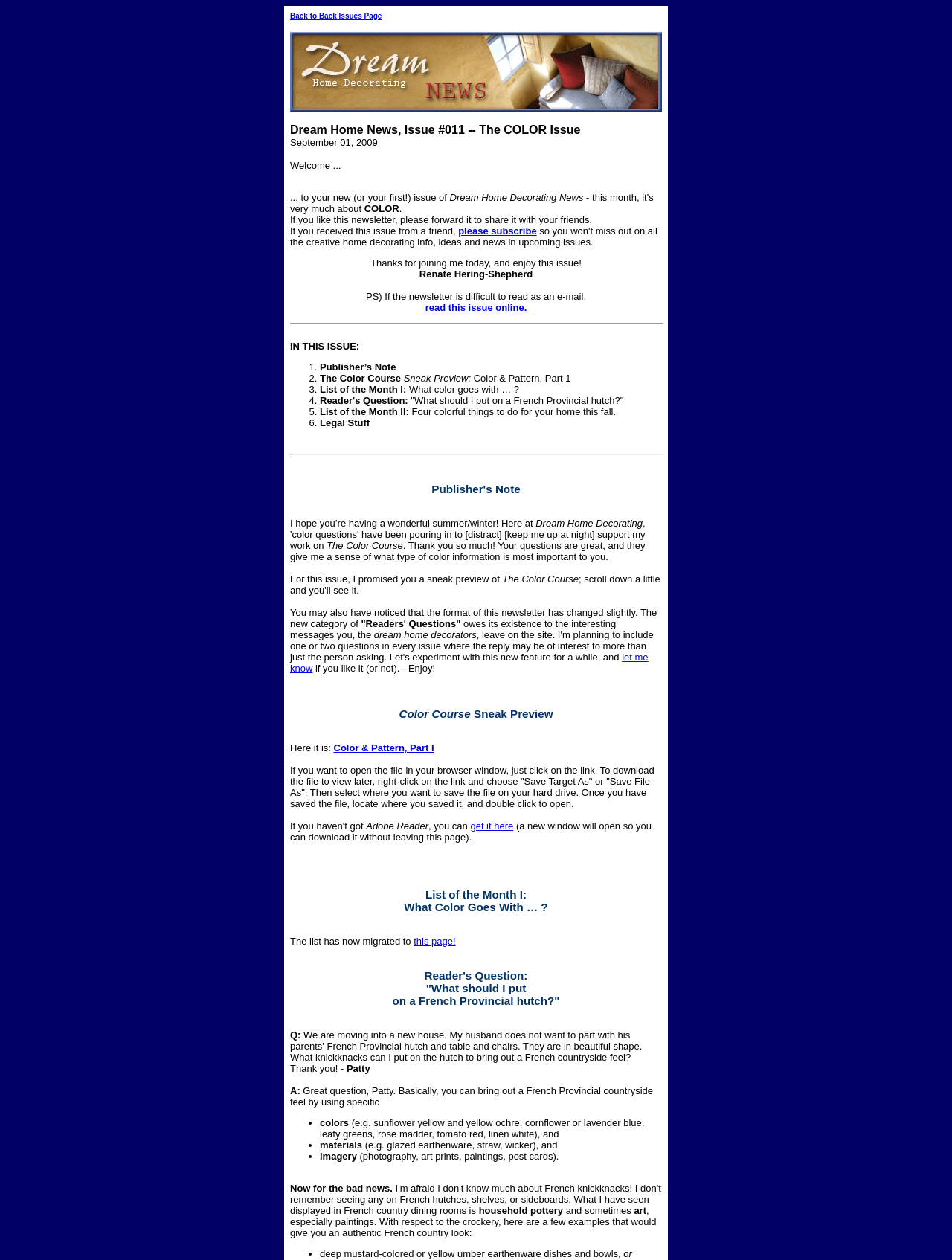What is the topic of the Publisher's Note section?
Please look at the screenshot and answer in one word or a short phrase.

Summer/Winter